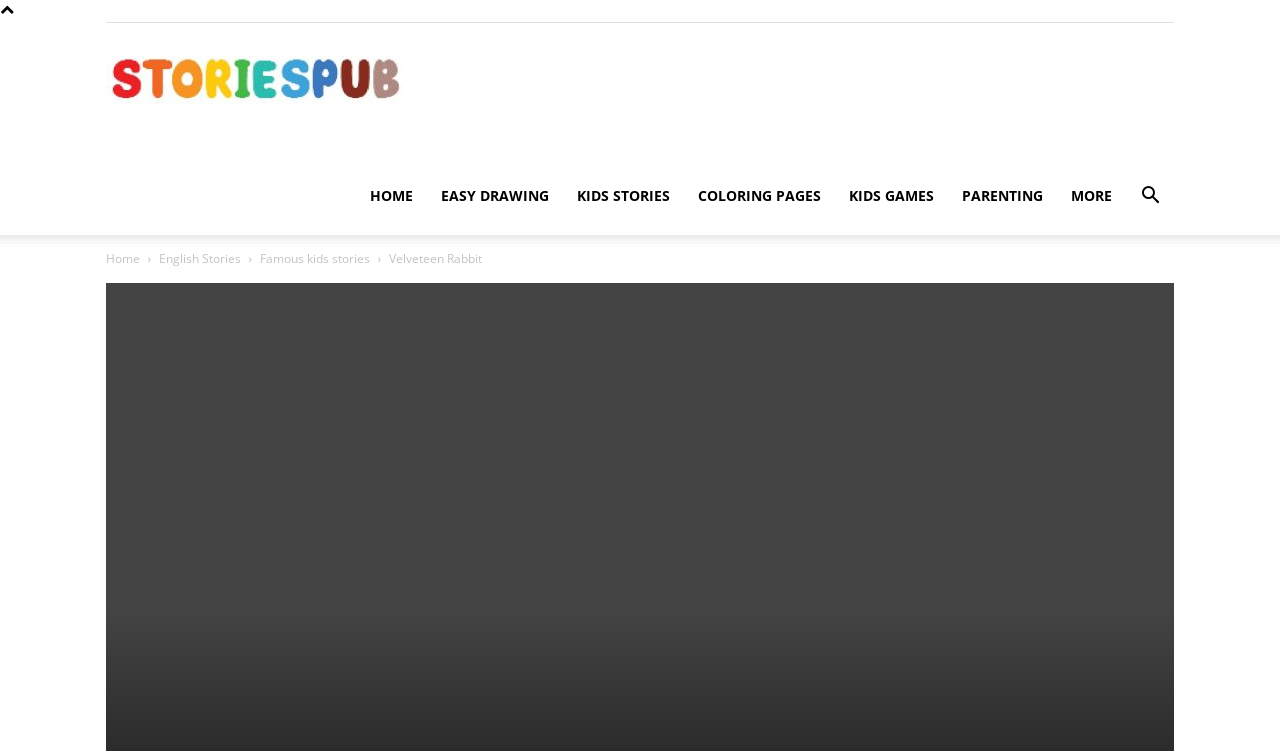Based on what you see in the screenshot, provide a thorough answer to this question: What is the second link in the secondary navigation menu?

I looked at the link elements in the secondary navigation menu and found that the second link is 'English Stories' located at [0.124, 0.333, 0.188, 0.356].